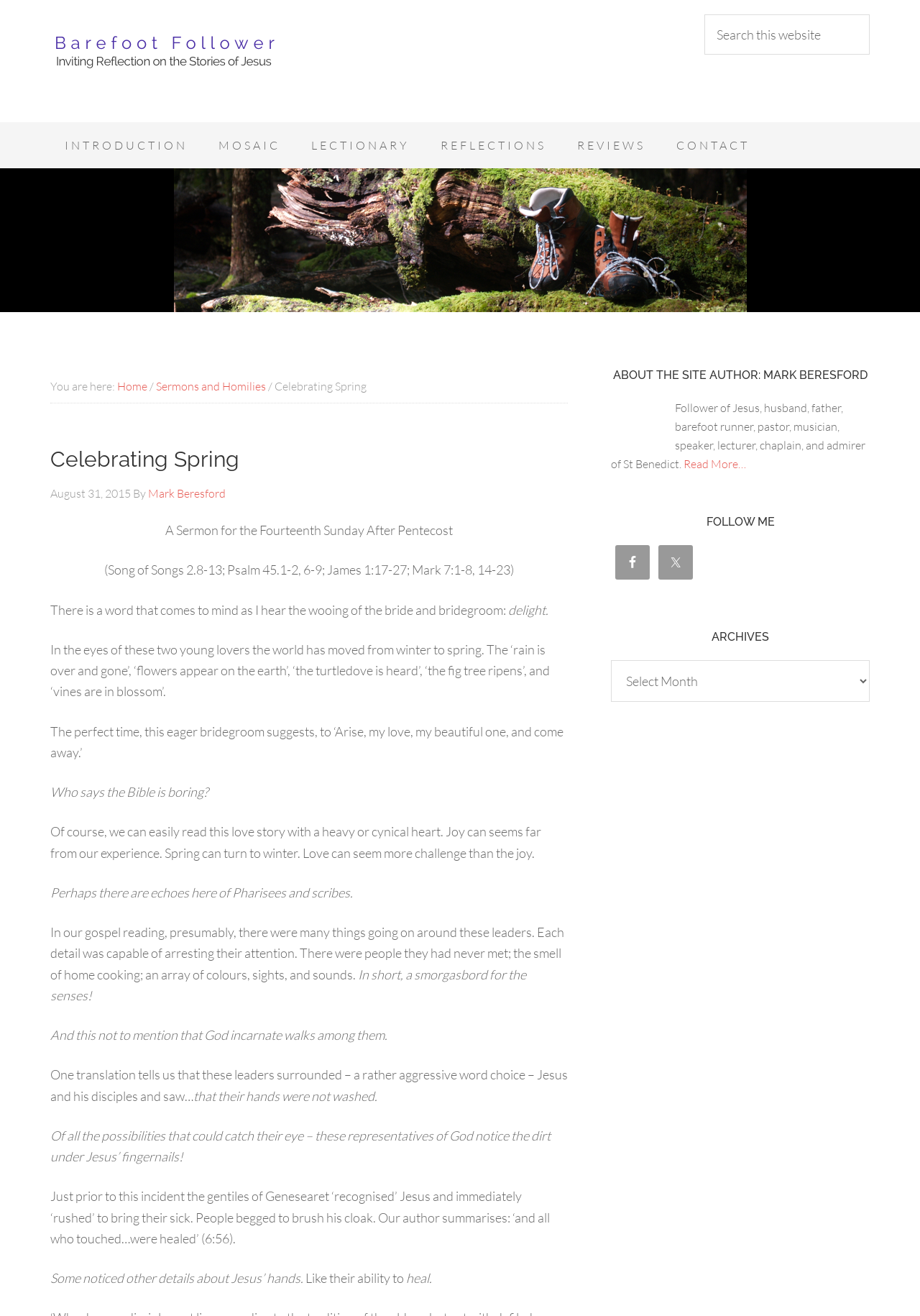Please find the bounding box coordinates of the element that needs to be clicked to perform the following instruction: "Search this website". The bounding box coordinates should be four float numbers between 0 and 1, represented as [left, top, right, bottom].

[0.766, 0.011, 0.945, 0.042]